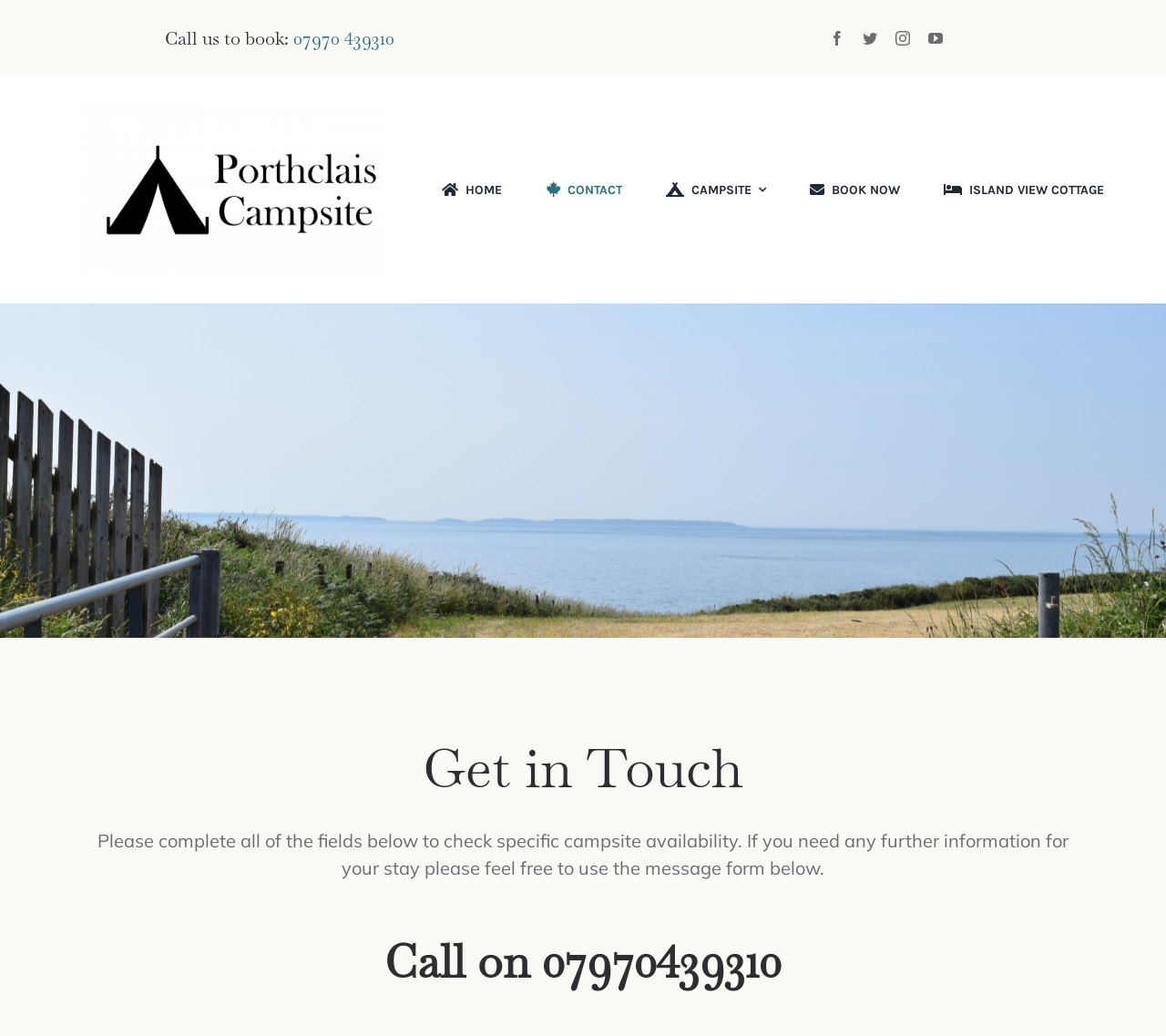How can I contact the campsite via email?
Using the visual information, reply with a single word or short phrase.

thelma.hardman36@gmail.com